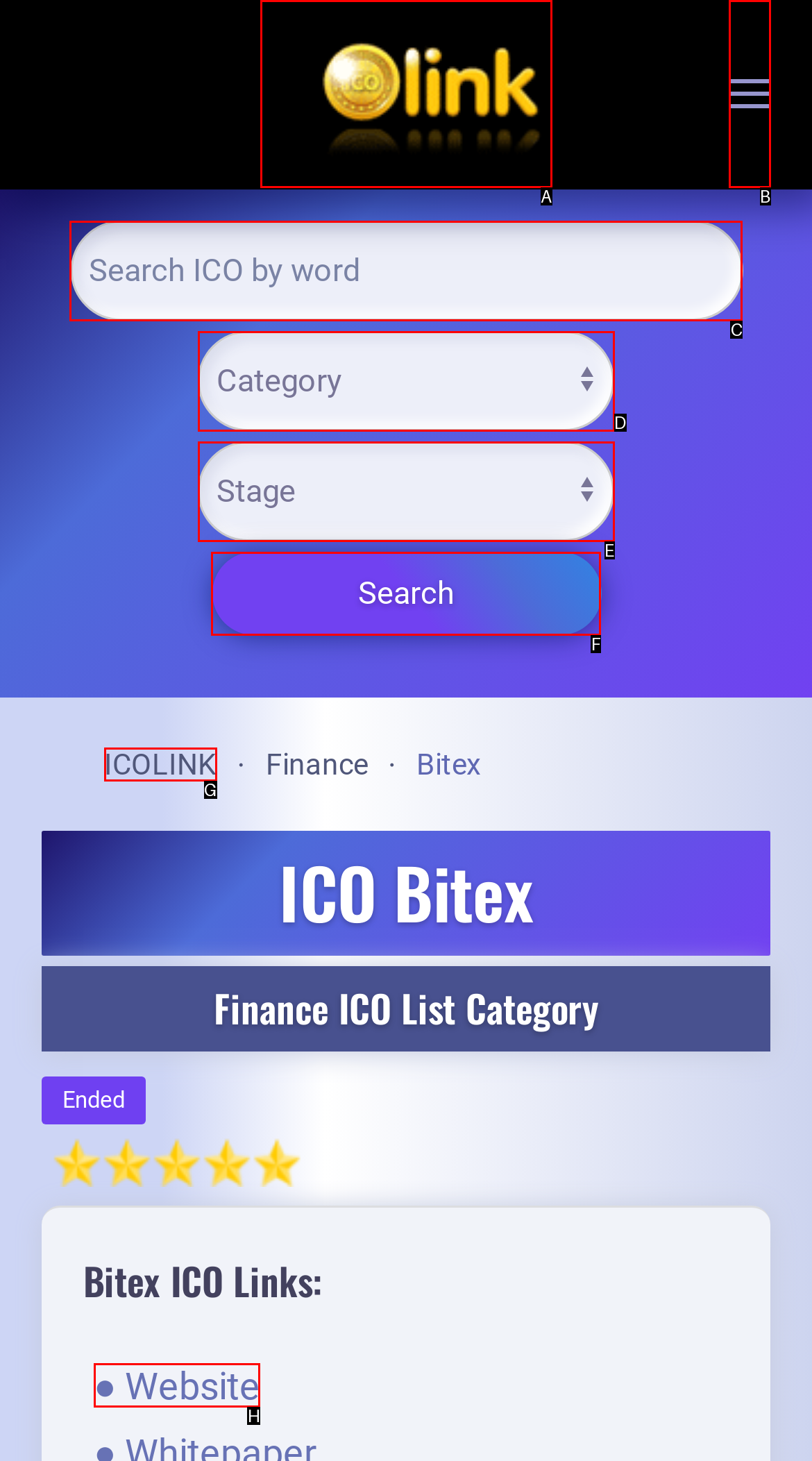Determine the HTML element that aligns with the description: name="search" placeholder="Search ICO by word"
Answer by stating the letter of the appropriate option from the available choices.

C